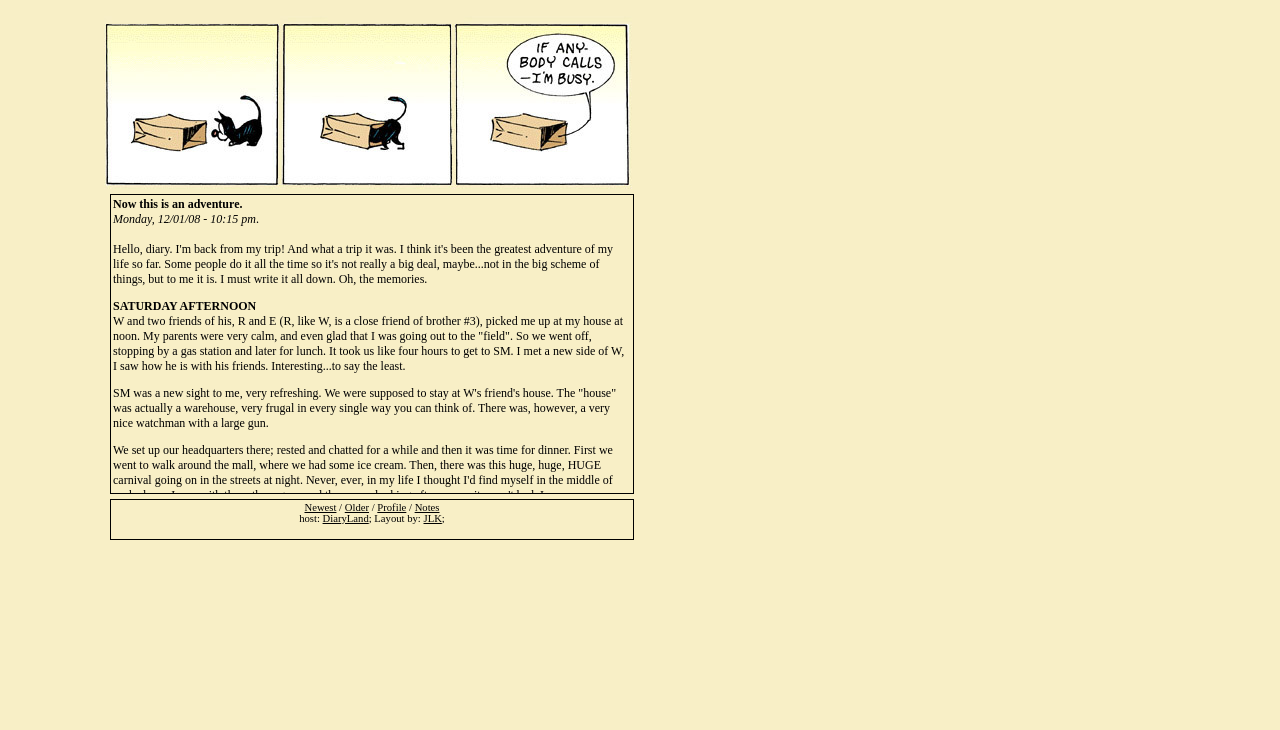What is the name of the layout designer? Using the information from the screenshot, answer with a single word or phrase.

JLK